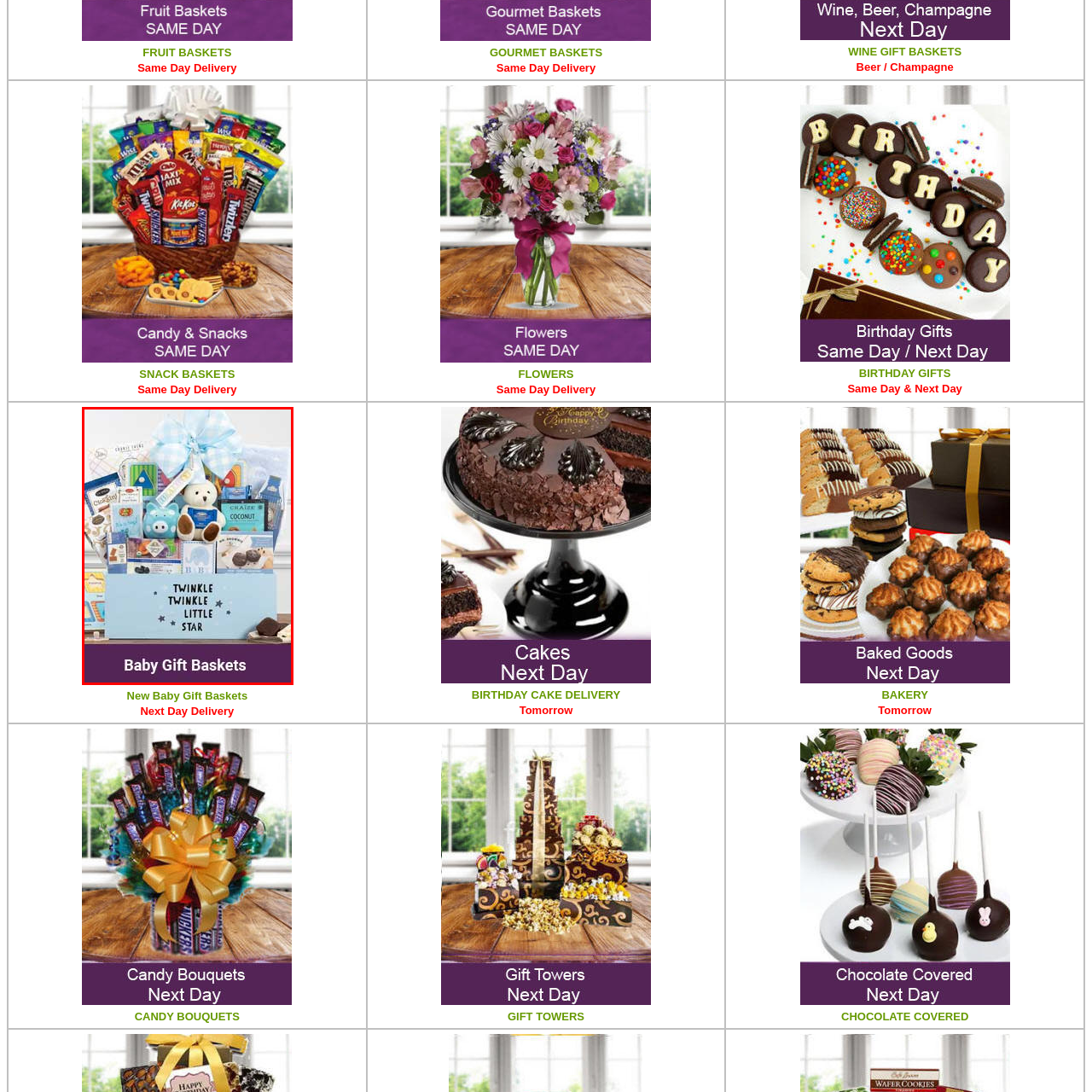Concentrate on the image bordered by the red line and give a one-word or short phrase answer to the following question:
How many stuffed animals are in the basket?

Two